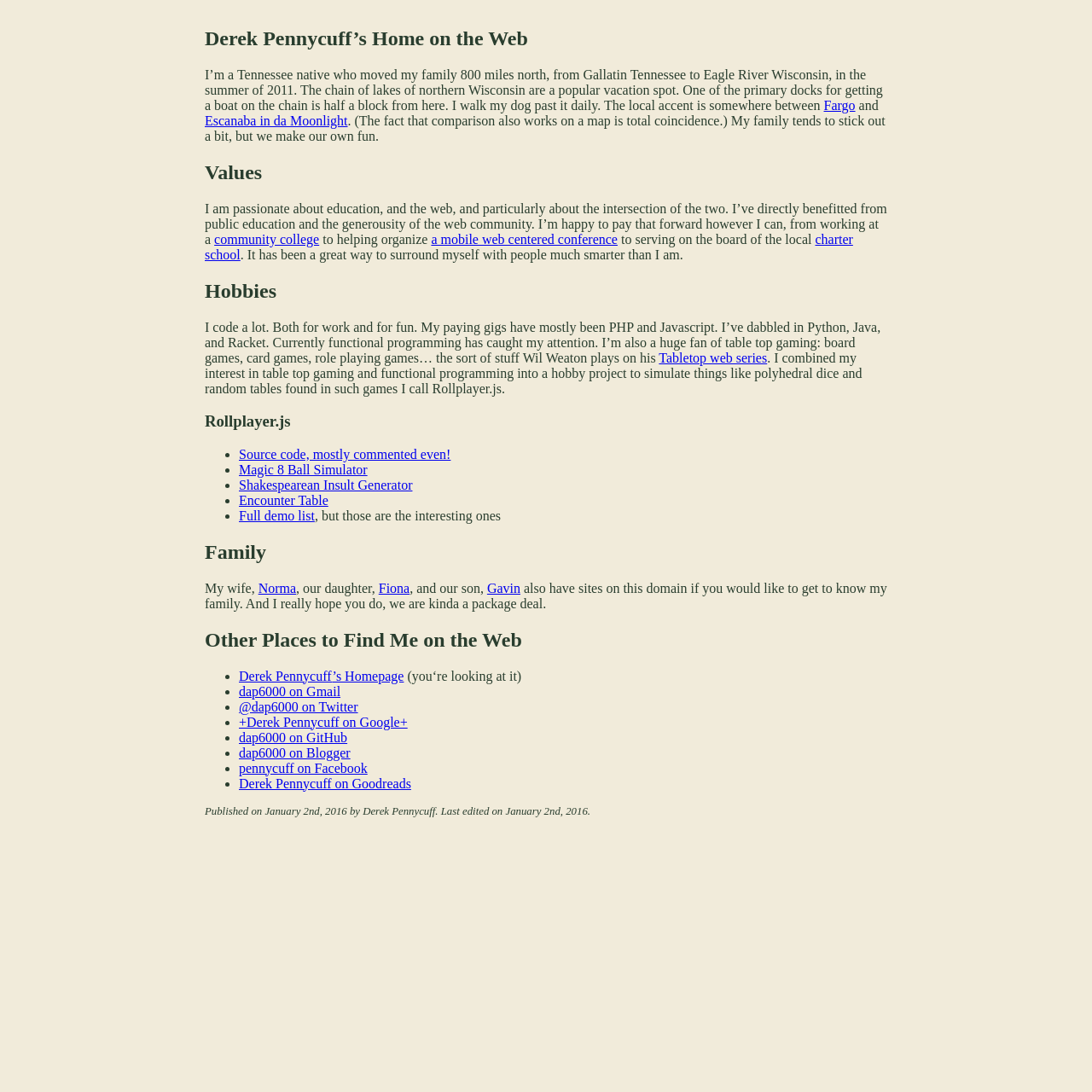What is the name of the author's daughter?
Utilize the information in the image to give a detailed answer to the question.

The author mentions his family members, including his daughter Fiona, who has a site on this domain.